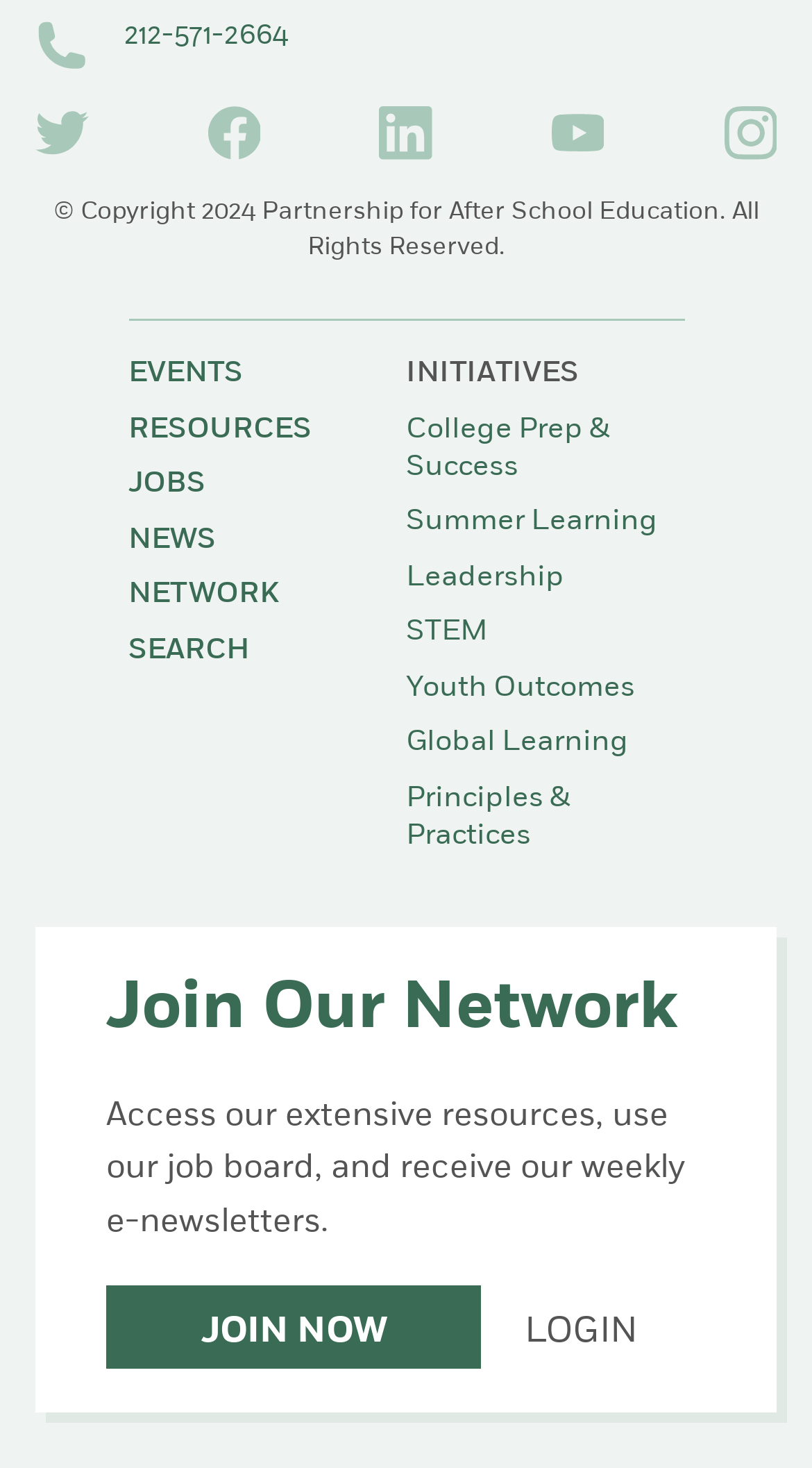Based on the image, please respond to the question with as much detail as possible:
What is the copyright year mentioned on the webpage?

The copyright year is mentioned in a static text element with the ID 117, located at the bottom of the webpage, with a bounding box of [0.065, 0.136, 0.935, 0.177]. The text reads '© Copyright 2024 Partnership for After School Education. All Rights Reserved.'